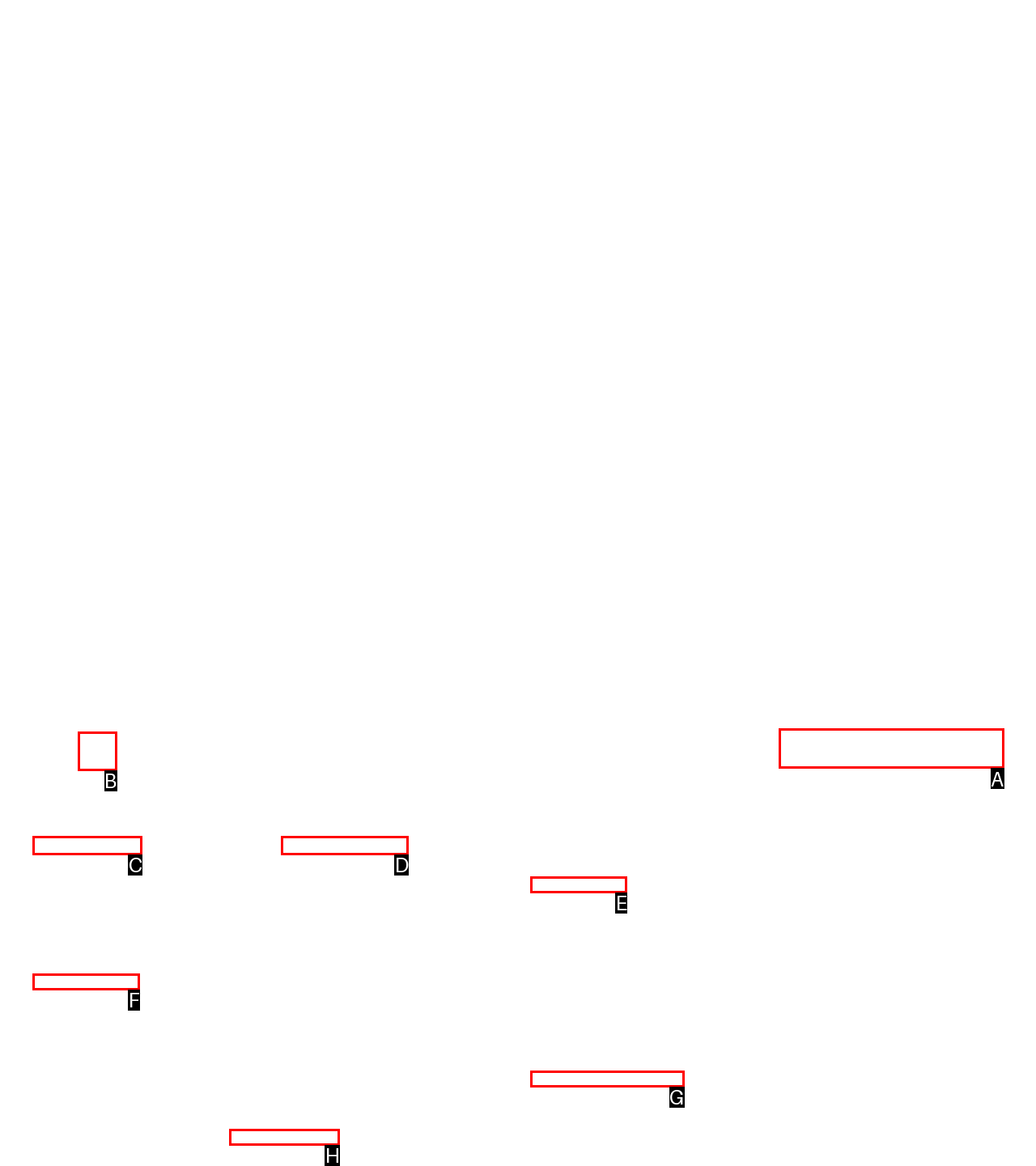Identify the appropriate lettered option to execute the following task: Get updated about Danfoss
Respond with the letter of the selected choice.

A